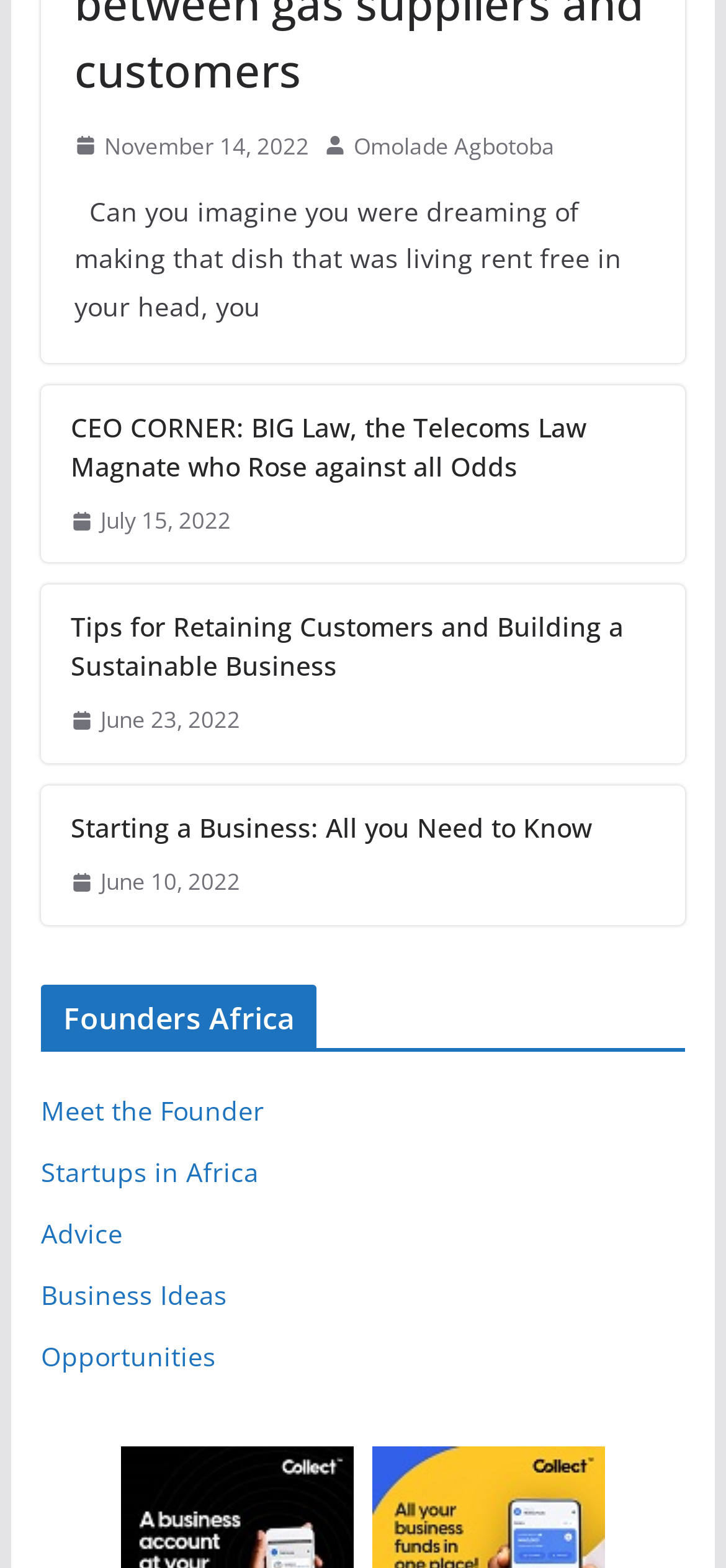Refer to the image and provide an in-depth answer to the question:
How many links are there in the 'Founders Africa' section?

The 'Founders Africa' section is located at the bottom of the webpage, and it has five links: 'Meet the Founder', 'Startups in Africa', 'Advice', 'Business Ideas', and 'Opportunities'.